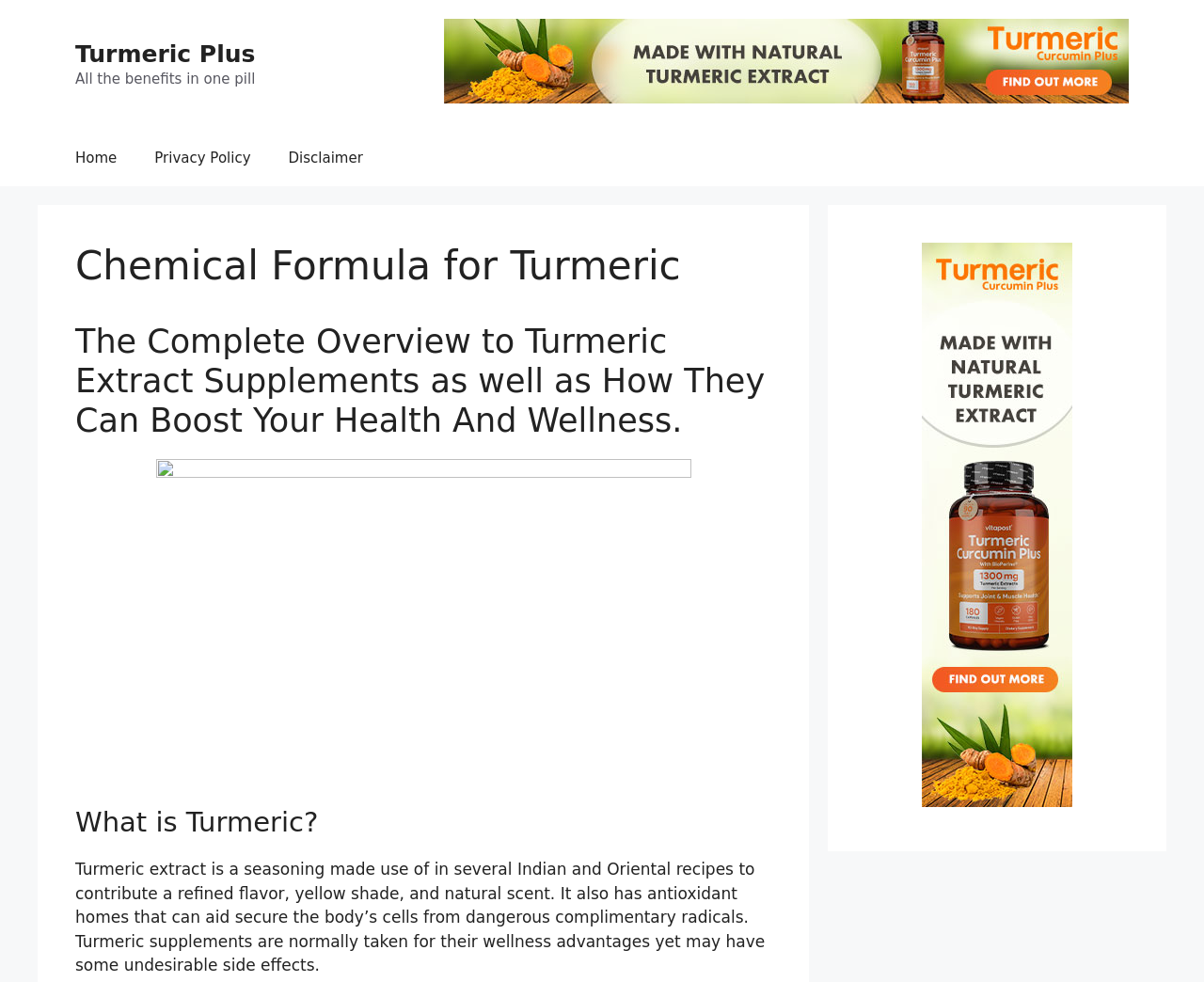Locate the bounding box coordinates of the UI element described by: "Home". Provide the coordinates as four float numbers between 0 and 1, formatted as [left, top, right, bottom].

[0.047, 0.132, 0.113, 0.189]